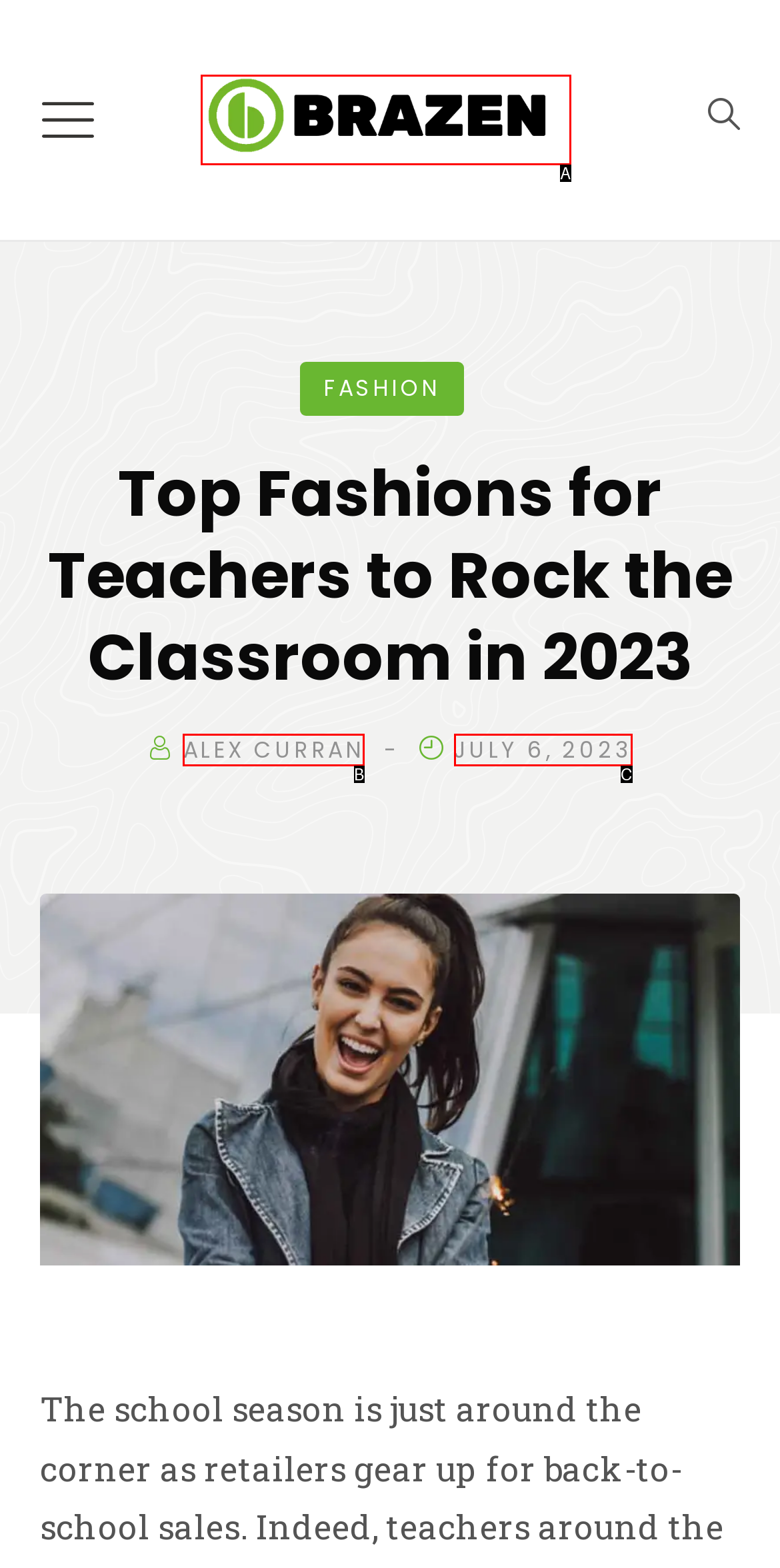Identify the HTML element that corresponds to the description: July 6, 2023
Provide the letter of the matching option from the given choices directly.

C